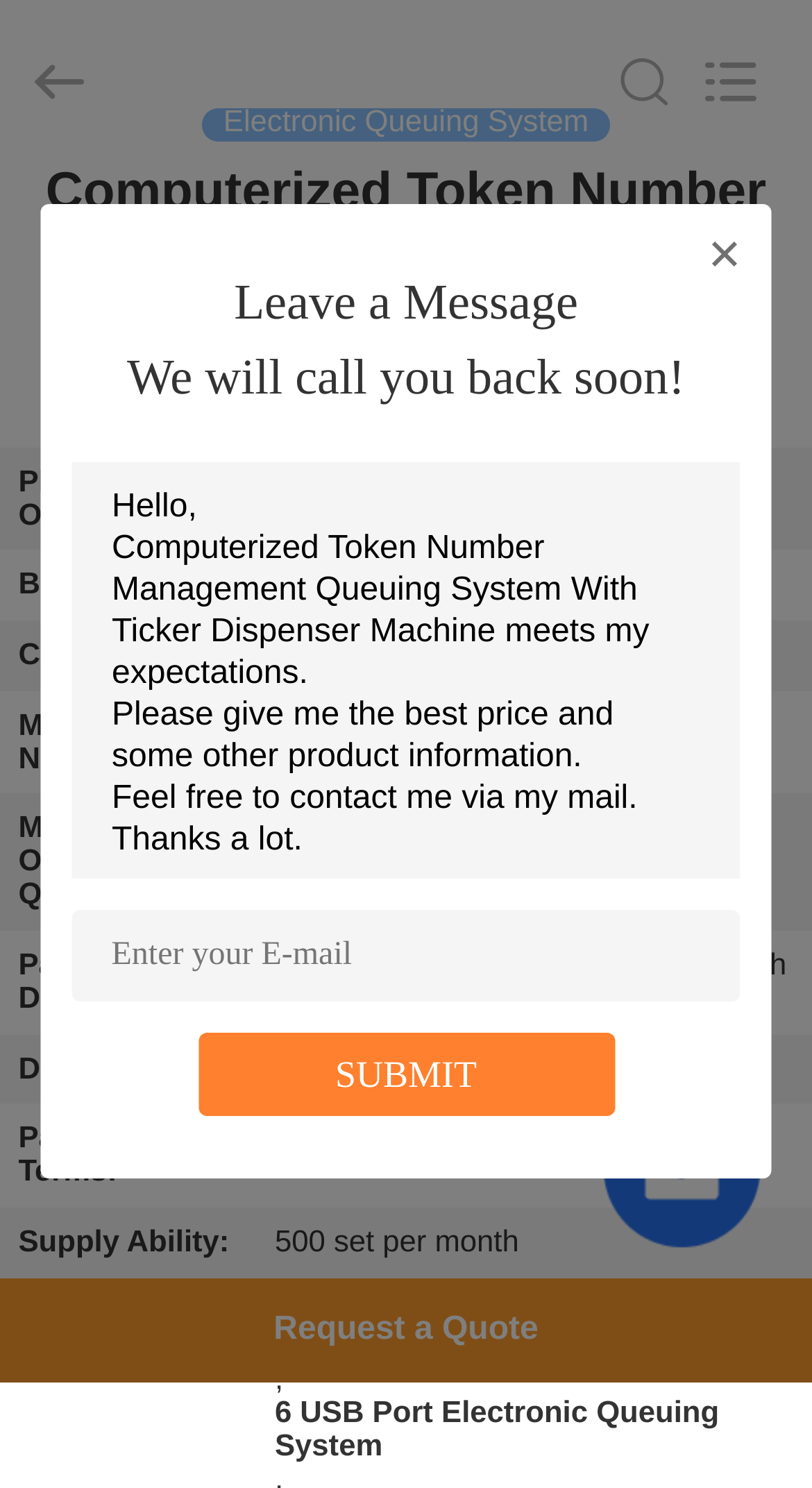What is the certification of the product?
Give a one-word or short-phrase answer derived from the screenshot.

CE certificate